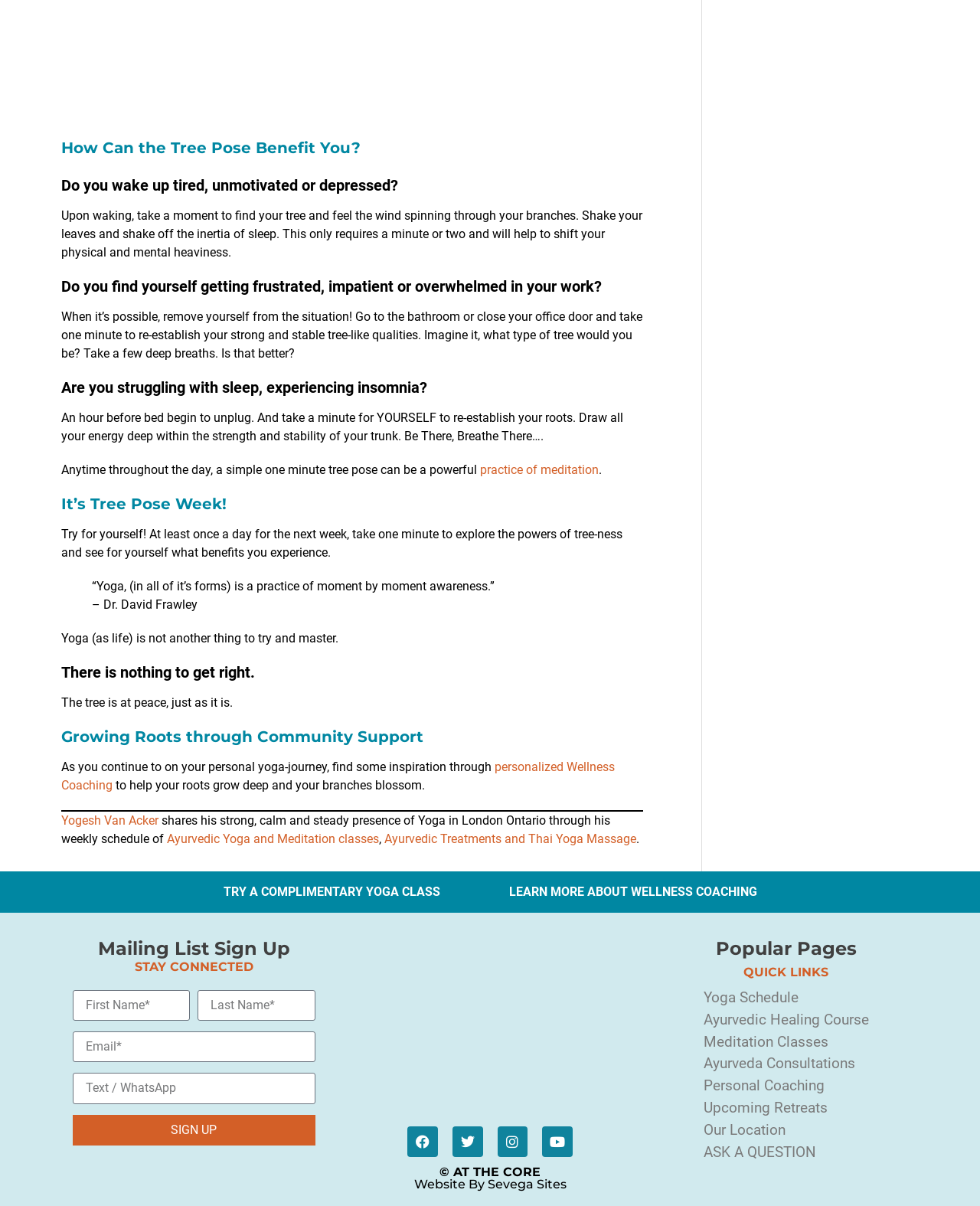What is the main topic of this webpage?
From the image, provide a succinct answer in one word or a short phrase.

Yoga and wellness